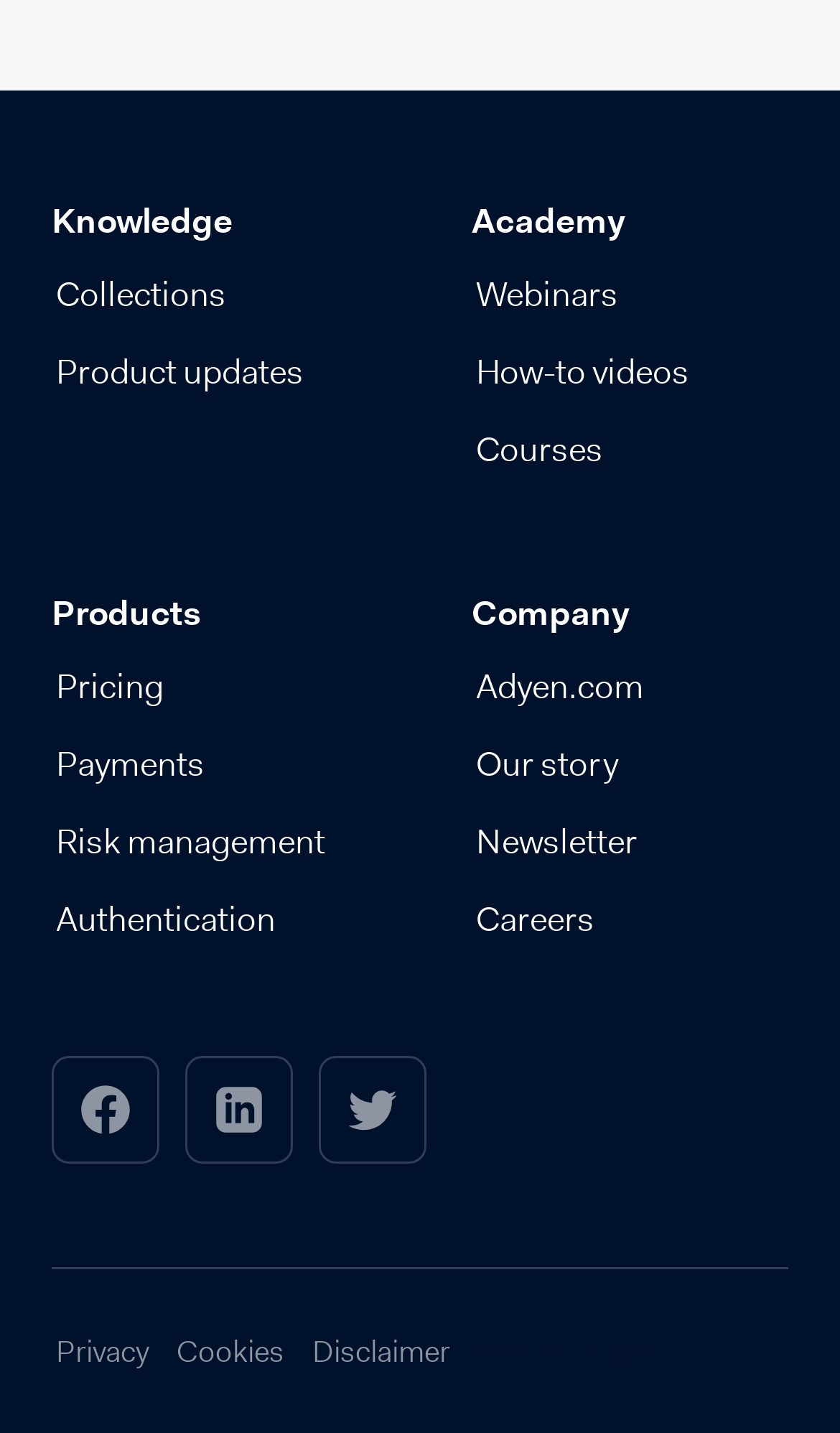Given the element description "alt="Literature & Latte Forums"", identify the bounding box of the corresponding UI element.

None